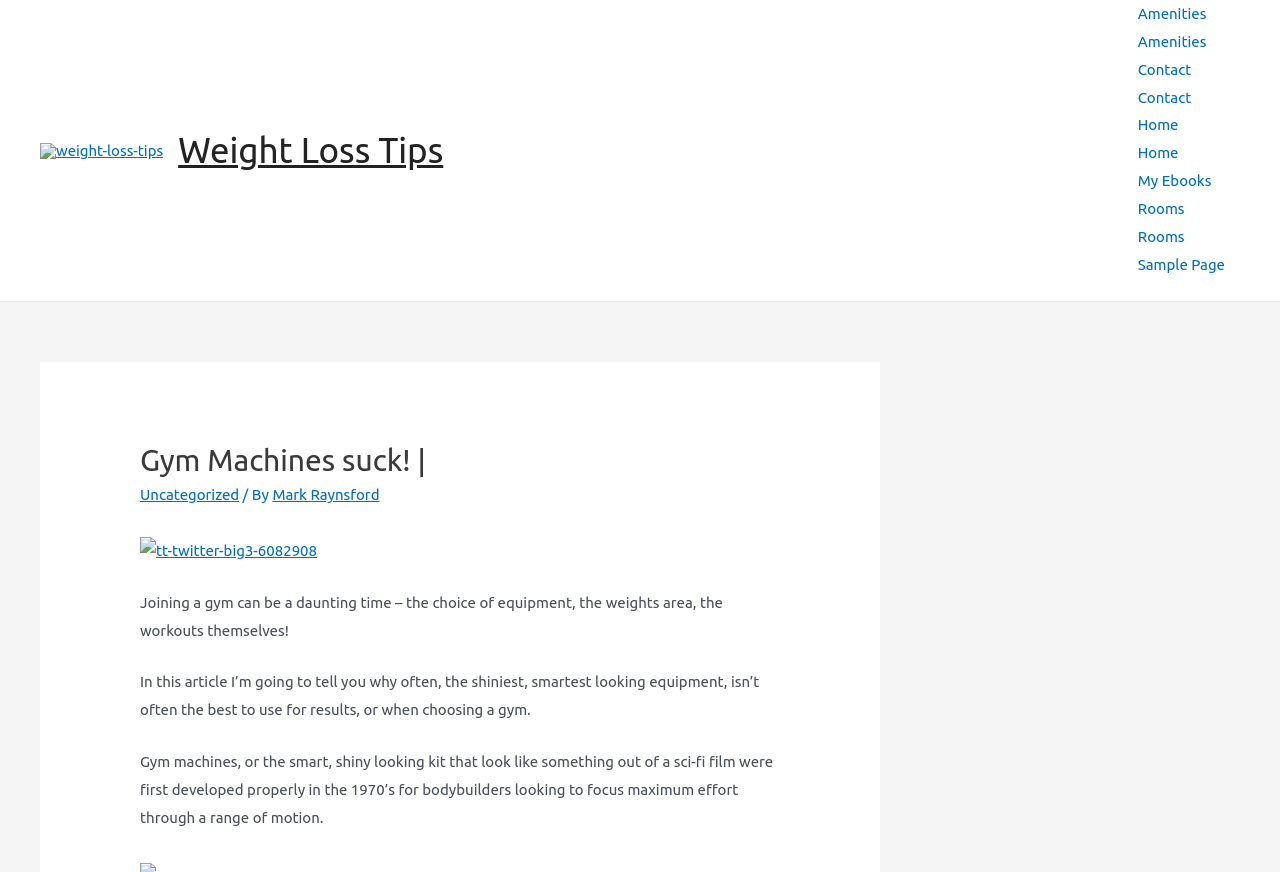What is the tone of the article? Based on the screenshot, please respond with a single word or phrase.

Critical